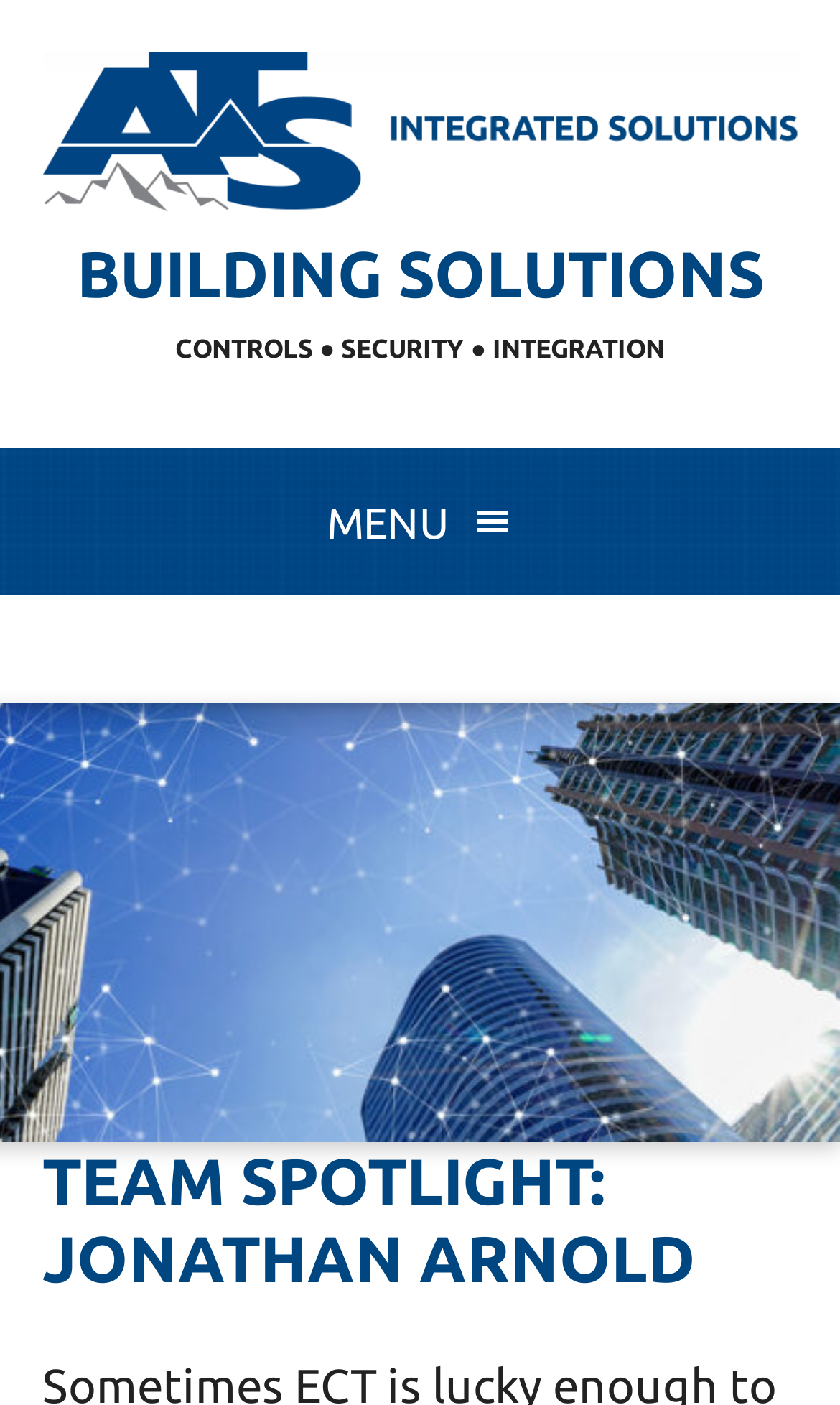What is the main category of solutions provided?
Please answer the question with a single word or phrase, referencing the image.

BUILDING SOLUTIONS